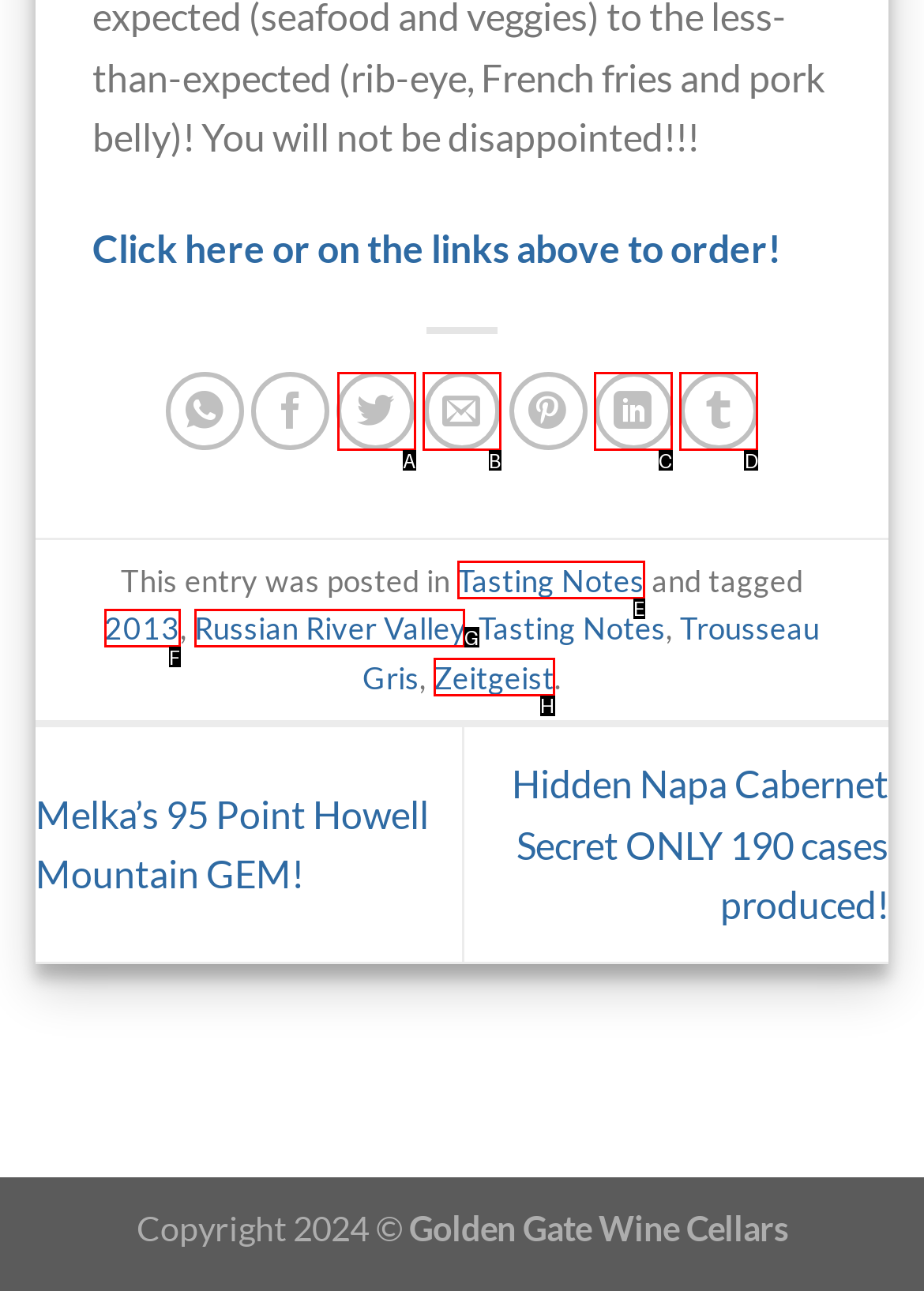Select the letter from the given choices that aligns best with the description: Set your own preferences. Reply with the specific letter only.

None